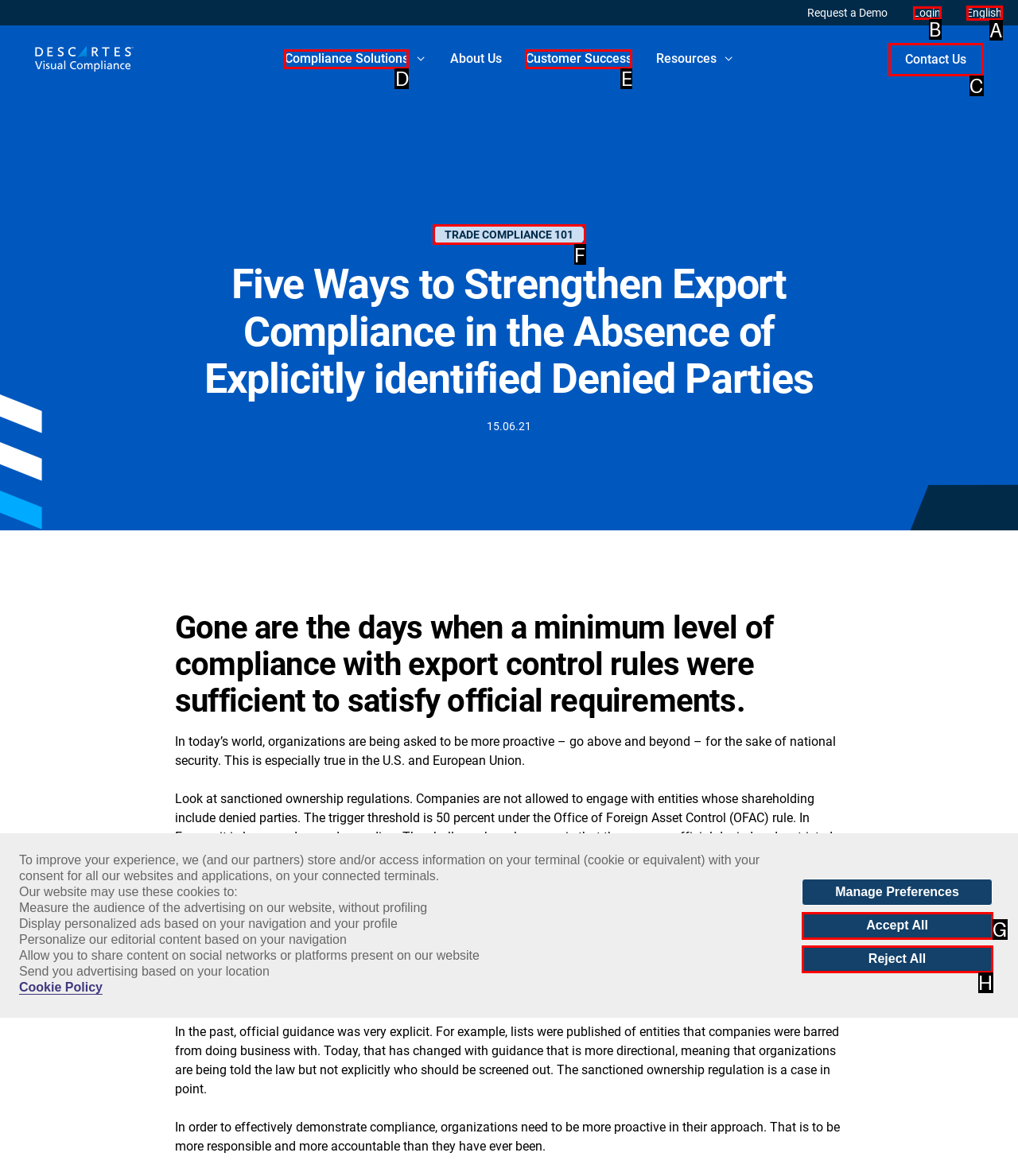Indicate which red-bounded element should be clicked to perform the task: Click the 'TRADE COMPLIANCE 101' link Answer with the letter of the correct option.

F